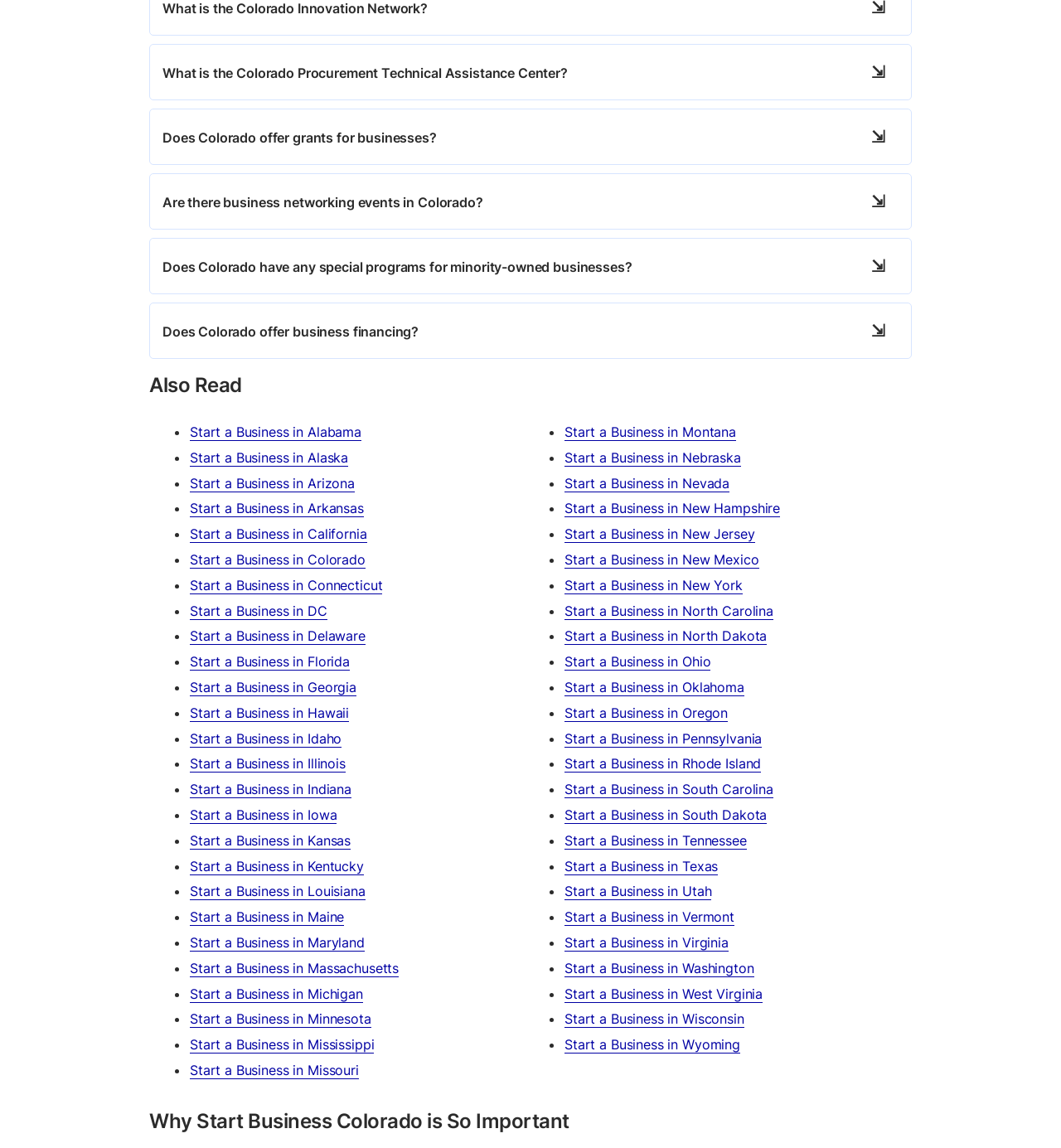Please reply to the following question with a single word or a short phrase:
What is the purpose of the 'Also Read' section?

To provide resources for starting a business in other states